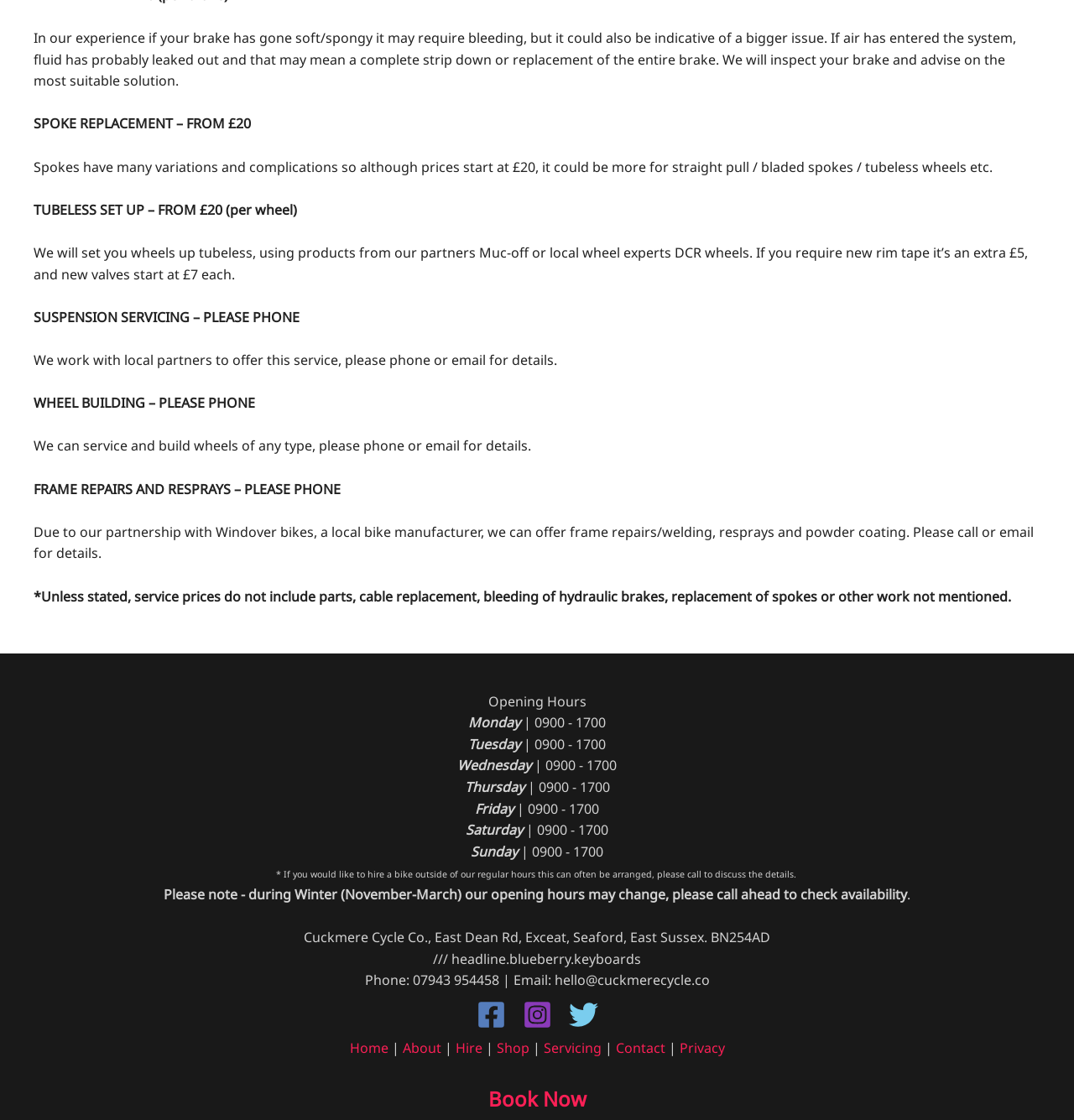Provide the bounding box coordinates, formatted as (top-left x, top-left y, bottom-right x, bottom-right y), with all values being floating point numbers between 0 and 1. Identify the bounding box of the UI element that matches the description: About

[0.375, 0.927, 0.411, 0.944]